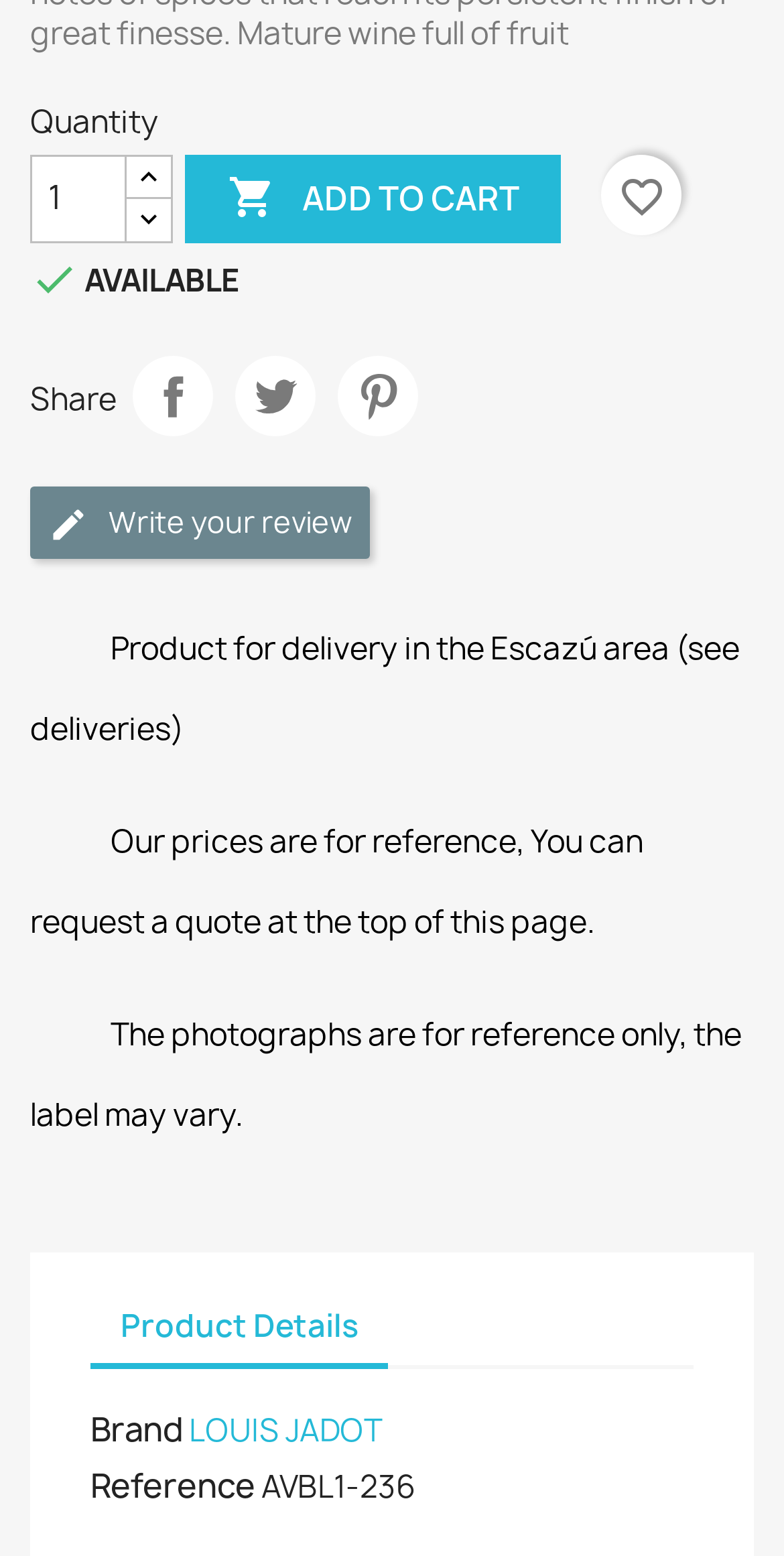Extract the bounding box coordinates of the UI element described by: "favorite_border". The coordinates should include four float numbers ranging from 0 to 1, e.g., [left, top, right, bottom].

[0.768, 0.099, 0.87, 0.151]